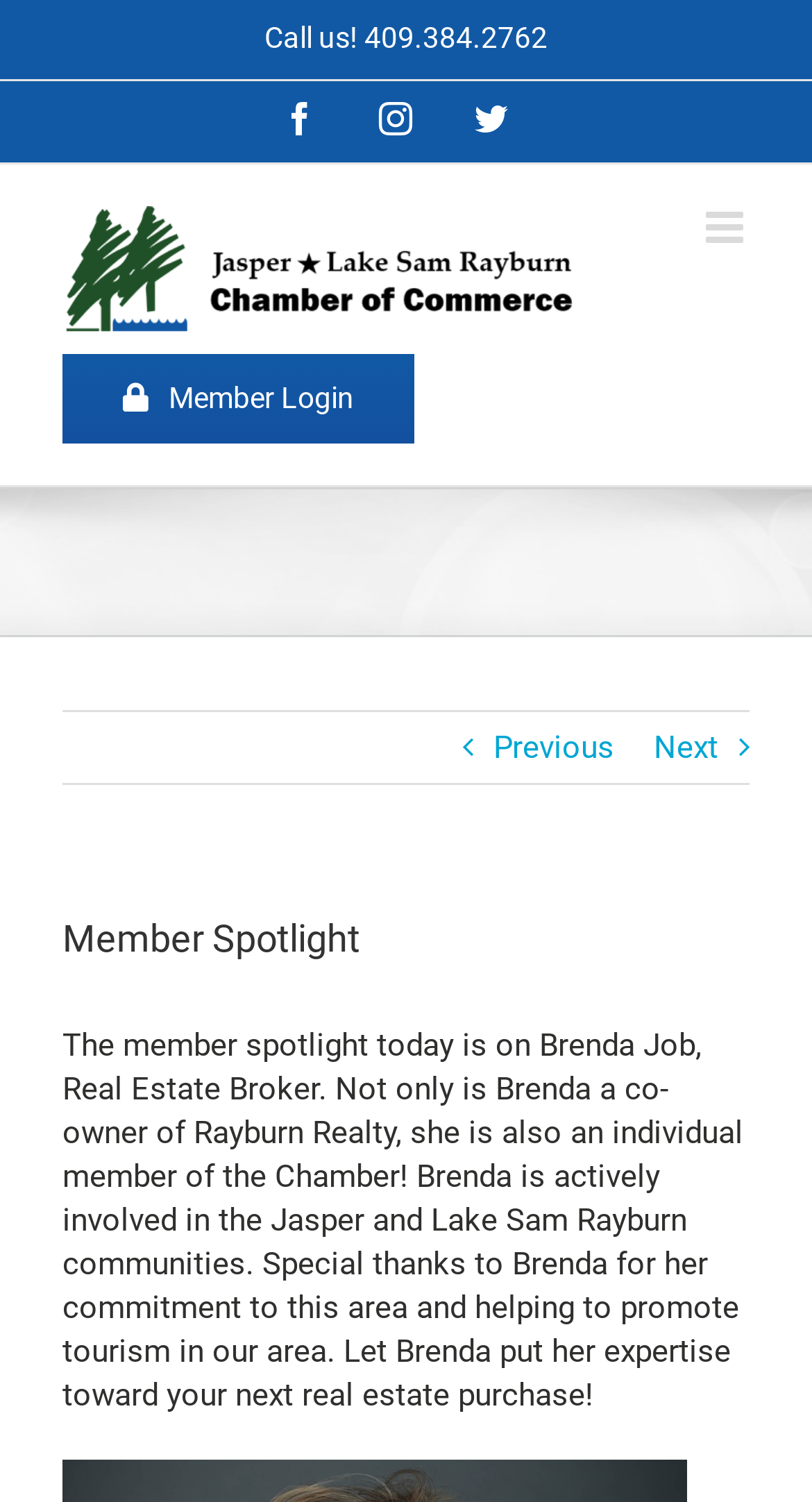Give a short answer to this question using one word or a phrase:
What is the name of the Chamber of Commerce?

Jasper Lake Sam Rayburn Chamber of Commerce